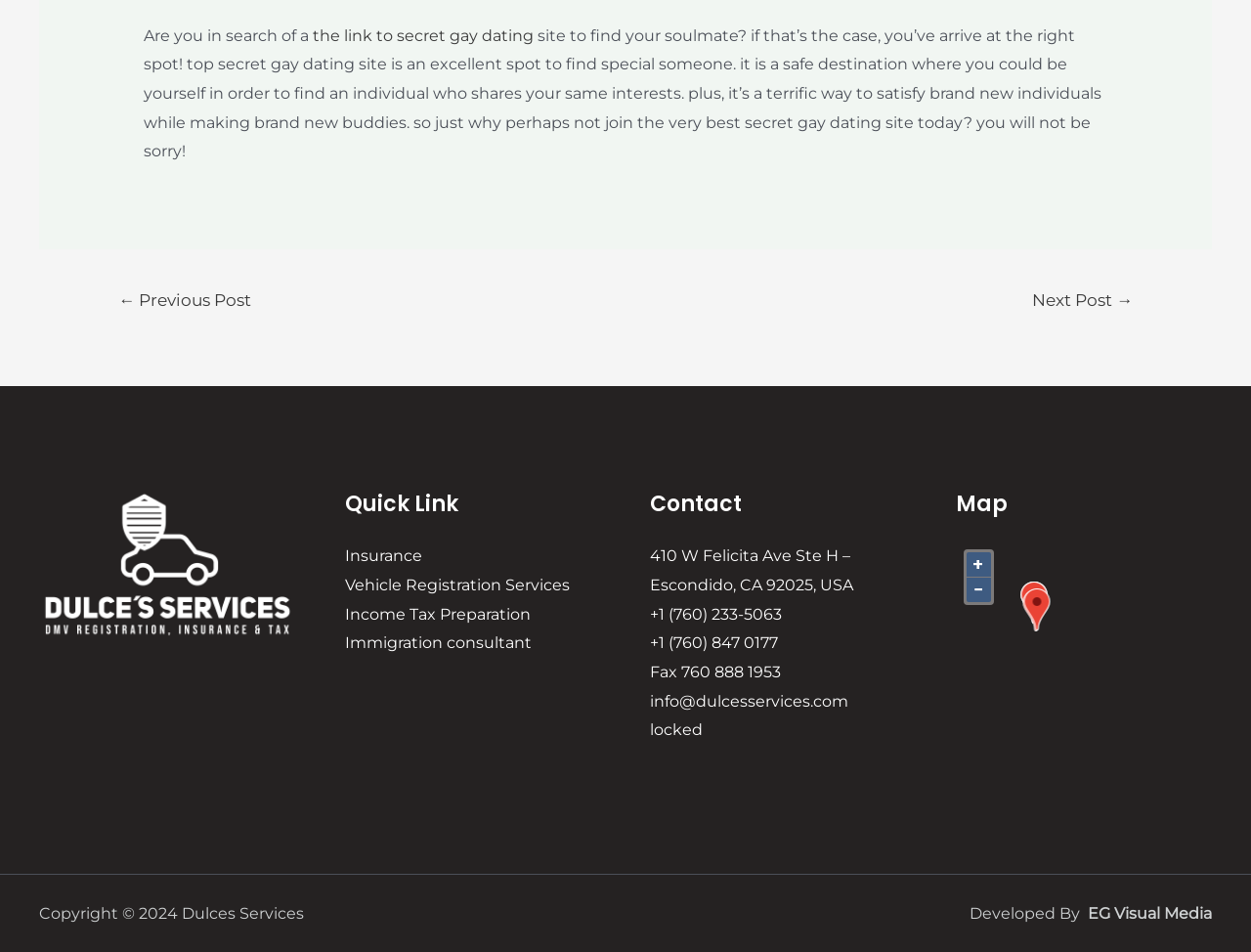What is the copyright year of this website?
Can you provide an in-depth and detailed response to the question?

The copyright information is located at the bottom of the webpage, which states 'Copyright © 2024 Dulces Services'.